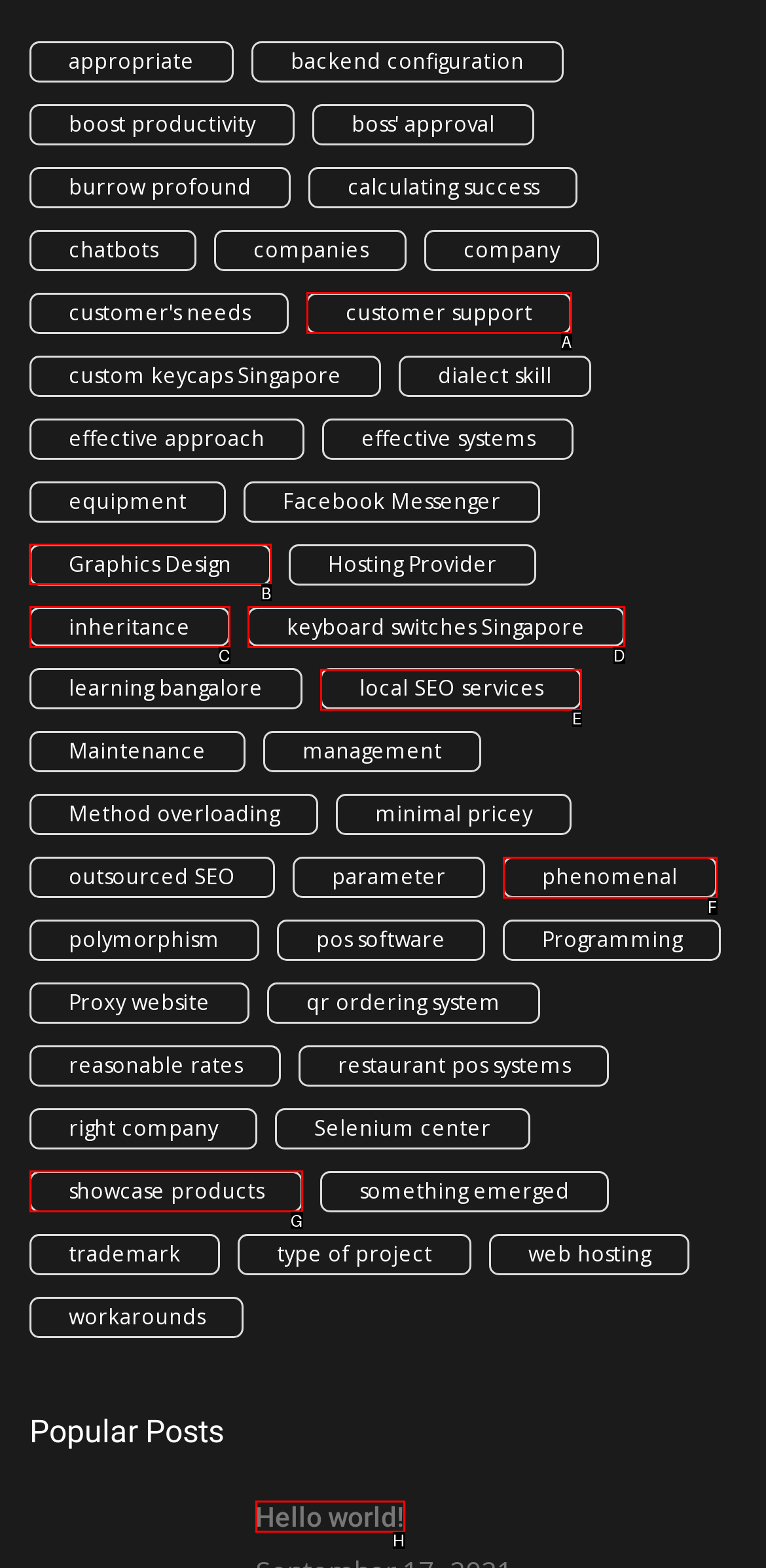For the instruction: Learn about 'Graphics Design', which HTML element should be clicked?
Respond with the letter of the appropriate option from the choices given.

B